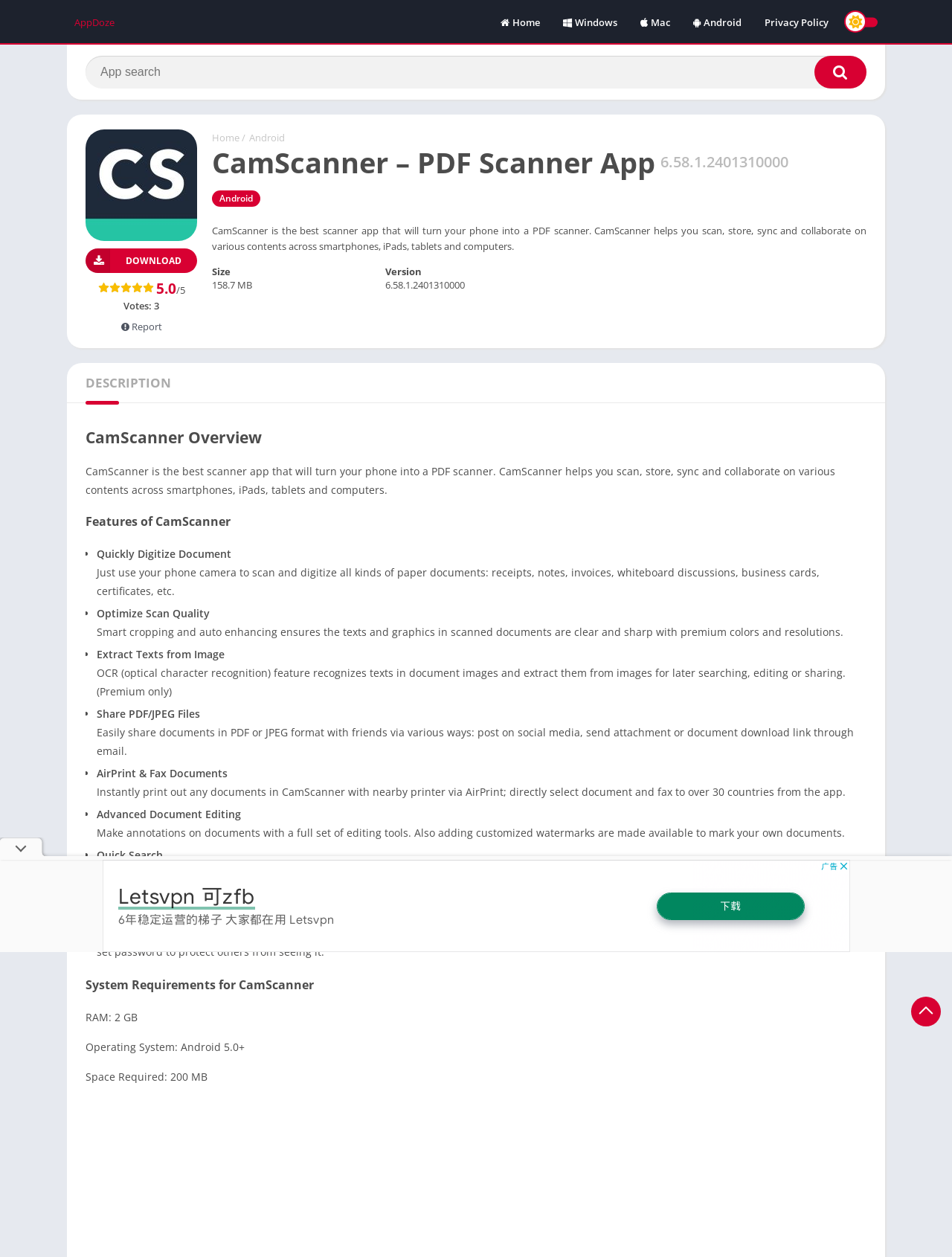Explain in detail what you observe on this webpage.

The webpage is about CamScanner, a PDF scanner app. At the top, there is a navigation bar with links to "Home", "Windows", "Mac", and "Android" on the left, and "Privacy Policy" on the right. Below the navigation bar, there is a search box with a "Search" button.

The main content of the page is divided into sections. The first section has a heading "CamScanner – PDF Scanner App" and a brief description of the app. Below this, there is a "DOWNLOAD" button.

The next section has a heading "DESCRIPTION" and provides a detailed overview of the app's features. This section is further divided into subsections, each highlighting a specific feature of the app, such as "Quickly Digitize Document", "Optimize Scan Quality", "Extract Texts from Image", and so on. Each subsection has a bullet point and a brief description of the feature.

On the right side of the page, there is a section with details about the app, including its version, size, and ratings. Below this, there is a section with system requirements for the app, including the required RAM, operating system, and space.

At the bottom of the page, there is an advertisement iframe. There is also an image on the left side of the page, but it is not clear what it is.